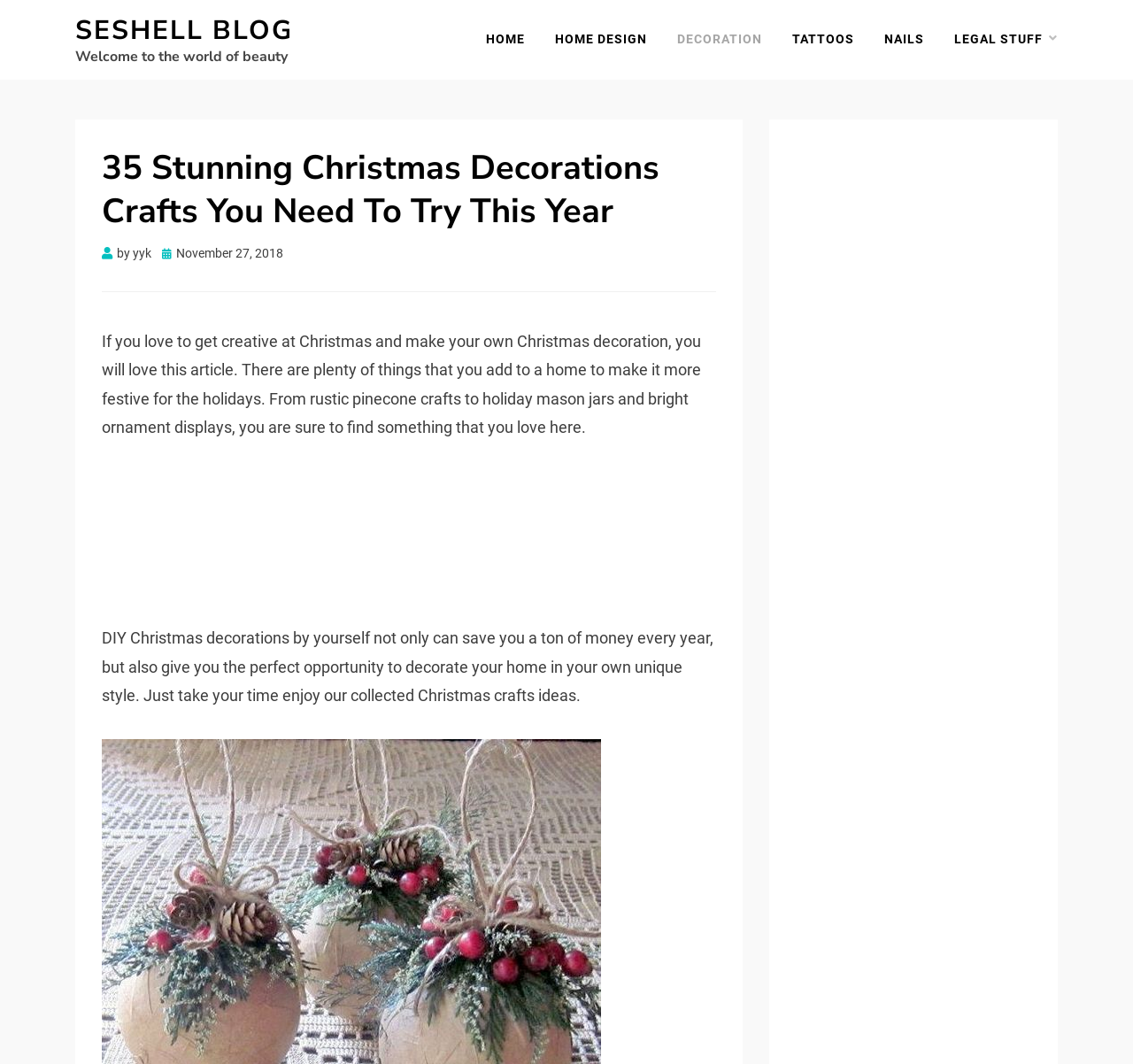Give a one-word or one-phrase response to the question:
When was the article posted?

November 27, 2018